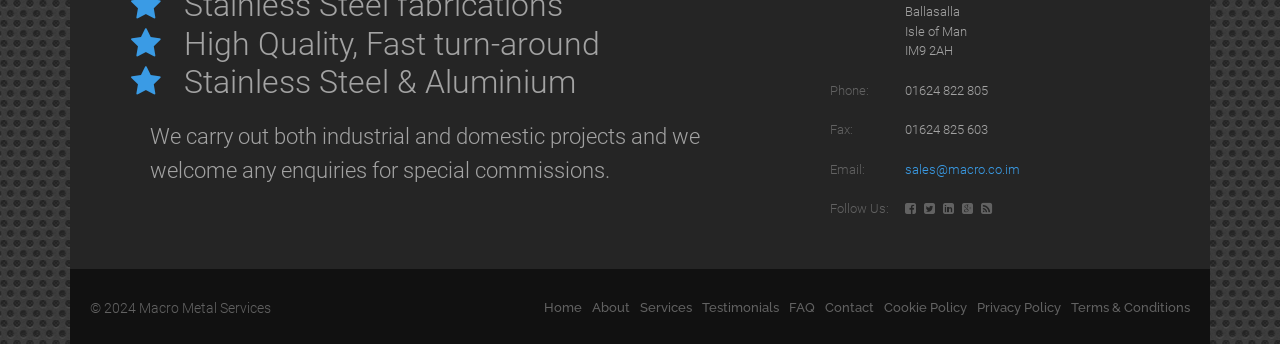Determine the bounding box coordinates for the area that should be clicked to carry out the following instruction: "Click the 'Contact' link".

[0.645, 0.871, 0.683, 0.915]